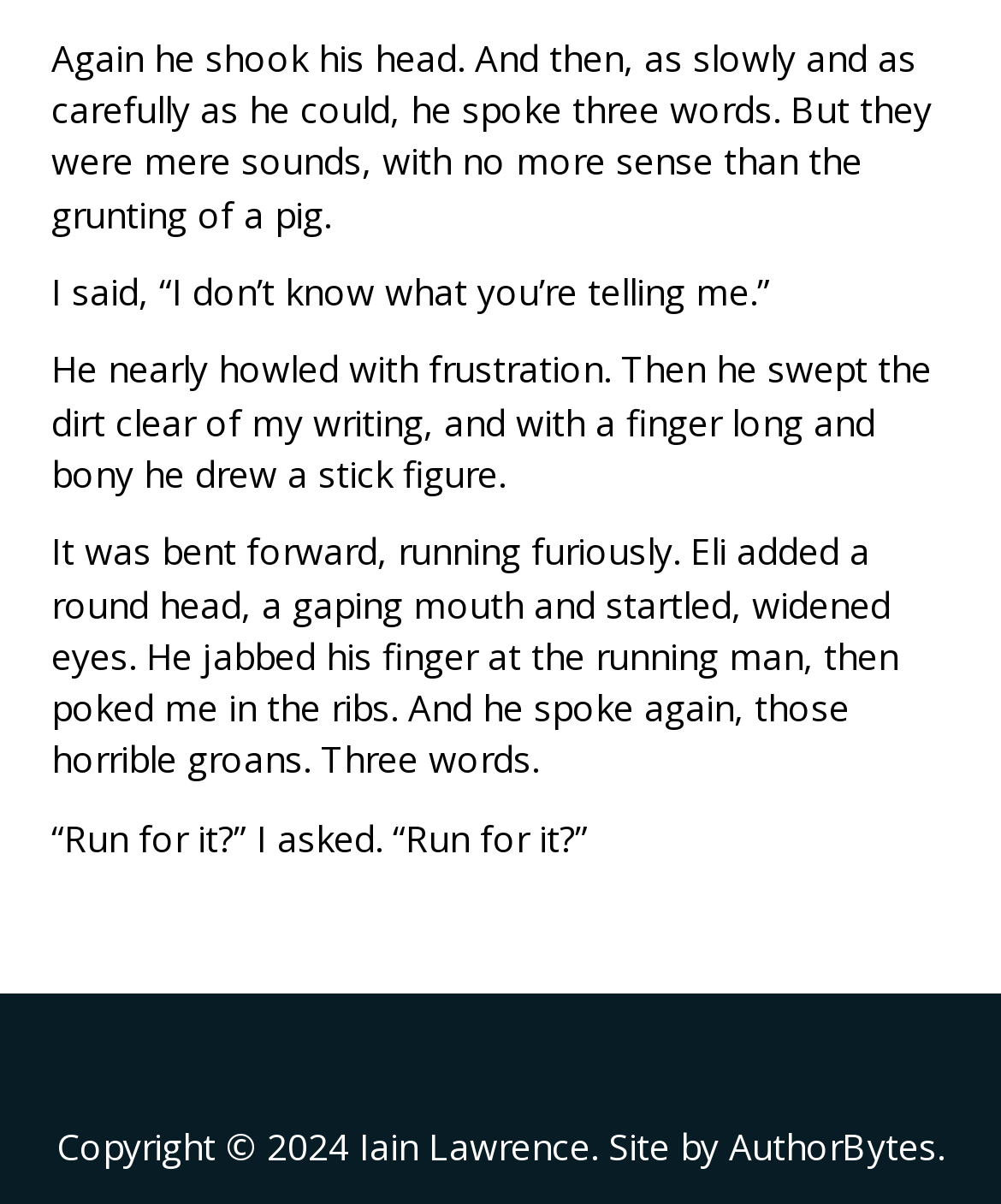Refer to the image and offer a detailed explanation in response to the question: What is the character Eli doing in the story?

The answer can be found in the third paragraph of the story, where it says 'Then he swept the dirt clear of my writing, and with a finger long and bony he drew a stick figure.' This indicates that Eli is drawing a stick figure in the story.